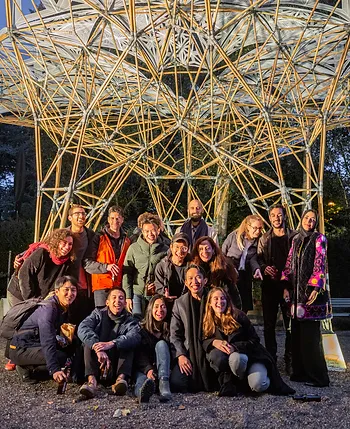Provide a comprehensive description of the image.

The image features a group of individuals posing joyfully in front of an architectural structure known as the Digital Bamboo pavilion, intricately designed using bamboo and advanced computational methods. The pavilion showcases a stunning lattice of bamboo elements that emphasize sustainability and innovation in design, highlighting bamboo's rapid growth and strength.

The group, a mix of diverse backgrounds, is gathered around the pavilion's base against a softly illuminated backdrop. They embody a sense of community and collaboration, reflecting the pavilion's purpose as a space for engagement and creativity. The ambiance is warm, enhanced by the evening light that casts gentle shadows, emphasizing the pavilion’s unique form and structure. This architectural marvel not only serves as a sustainable building solution but also represents the intersection of technology and nature in modern design.